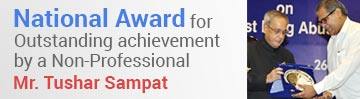What is the setting of the award ceremony?
Based on the screenshot, give a detailed explanation to answer the question.

The background of the image suggests a formal setting, indicating the importance of the event. This formal setting is likely a hall or a conference room, which is typical for official award ceremonies.